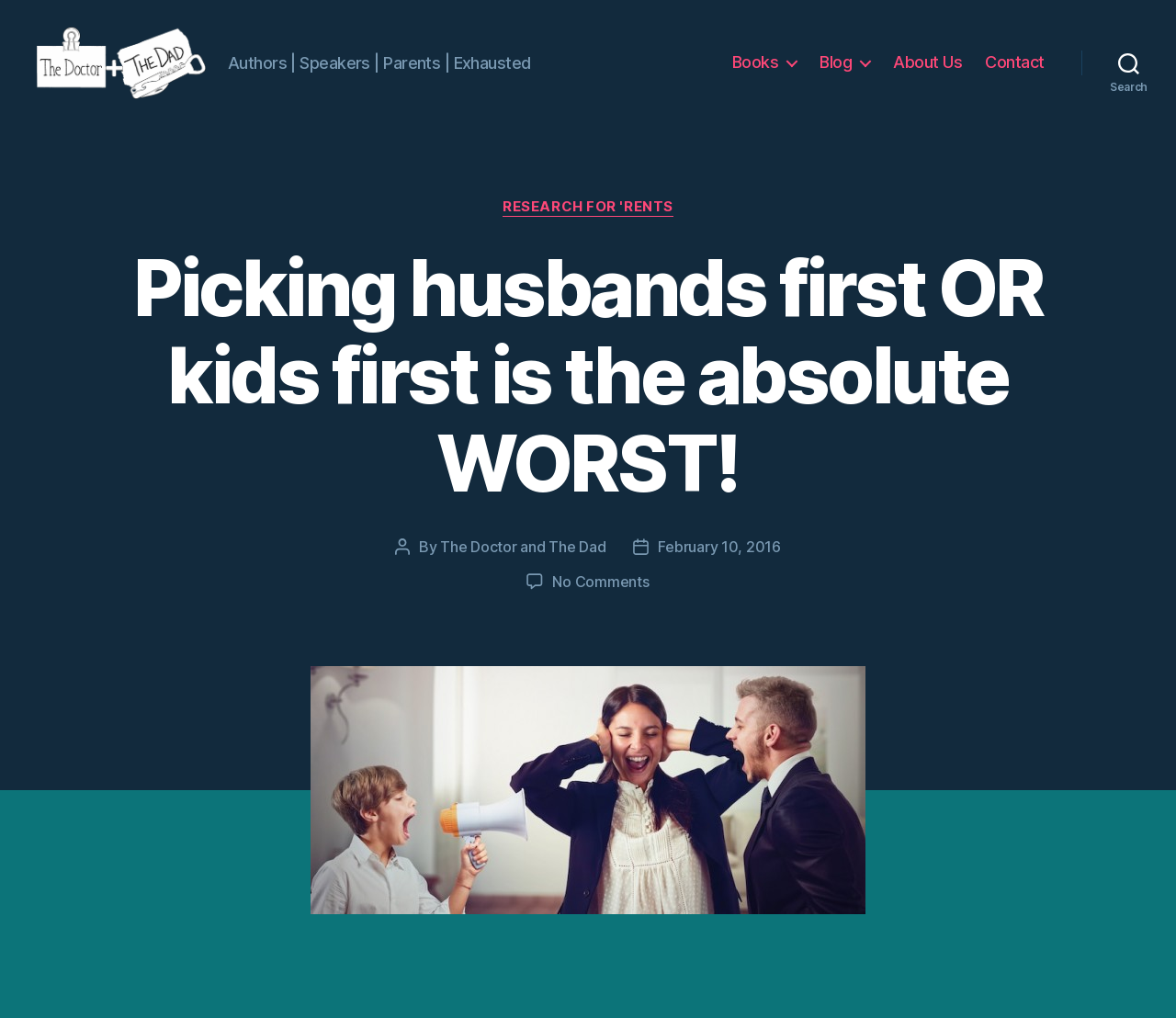Please find the bounding box coordinates of the element that needs to be clicked to perform the following instruction: "View the post details on 'February 10, 2016'". The bounding box coordinates should be four float numbers between 0 and 1, represented as [left, top, right, bottom].

[0.56, 0.537, 0.664, 0.555]